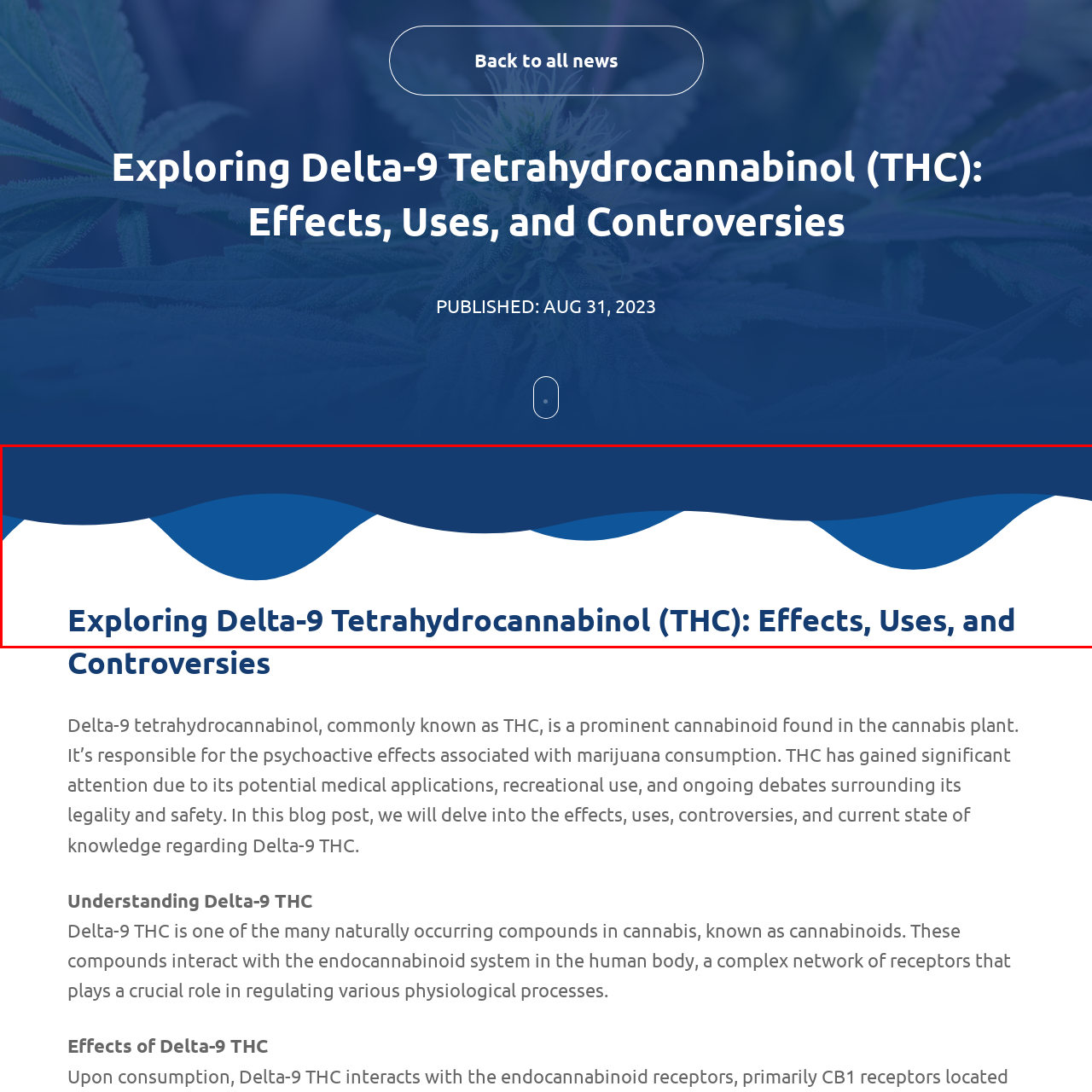Craft an in-depth description of the visual elements captured within the red box.

The image prominently displays the title "Exploring Delta-9 Tetrahydrocannabinol (THC): Effects, Uses, and Controversies," set against a visually engaging background featuring layered blue waves. This title introduces a comprehensive discussion on Delta-9 THC, focusing on its effects, uses, and the controversies that surround it. The waves symbolize the fluidity of the topic, reflecting the dynamic nature of research and public debate regarding THC's psychoactive properties and potential medical applications. The design suggests a thoughtful exploration of both the scientific implications and societal perspectives on cannabis.